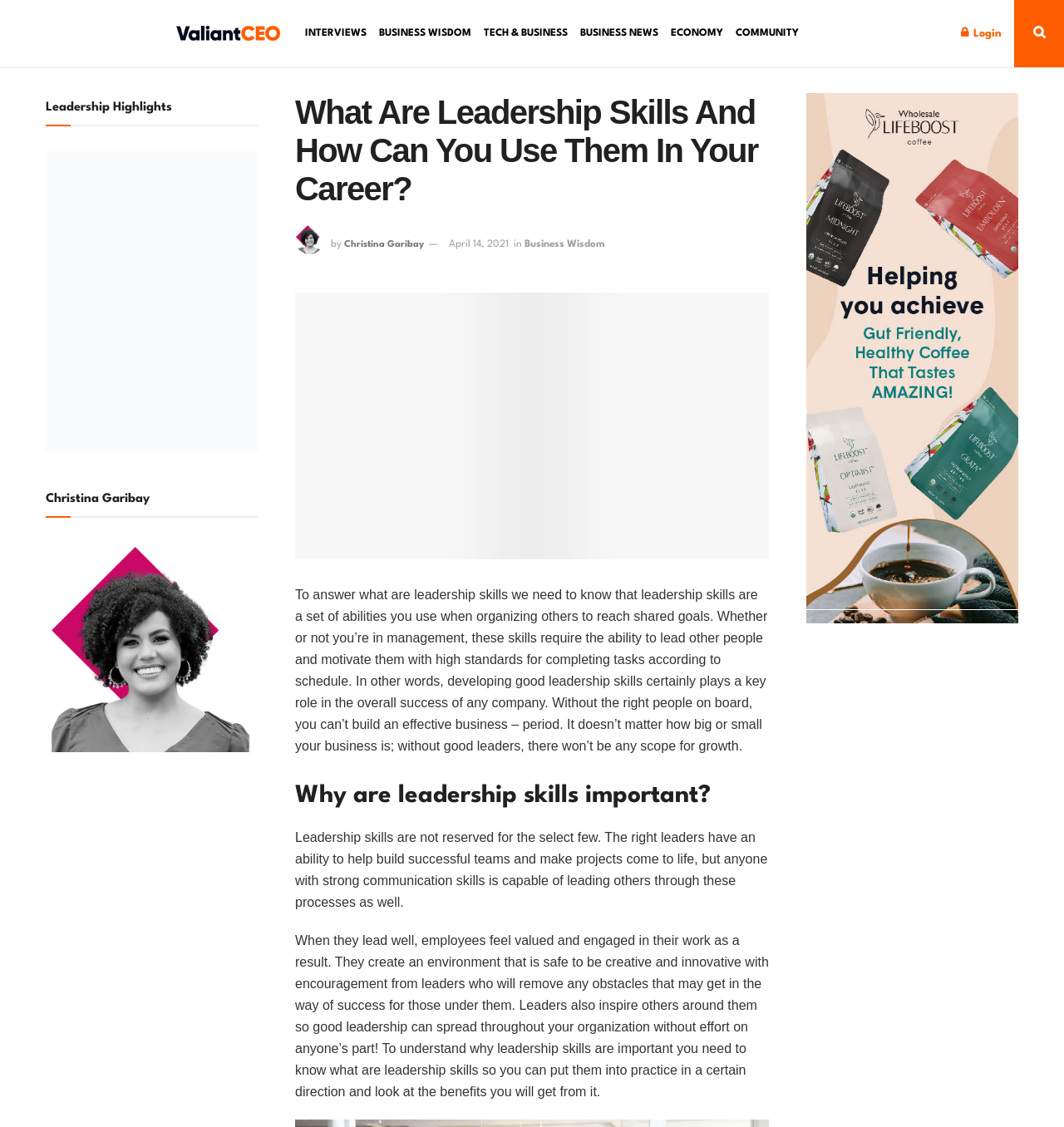Utilize the details in the image to give a detailed response to the question: What is the name of the author of the article?

I found the author's name by looking at the image caption 'Christina Garibay' and the link 'Christina Garibay' below the article title.